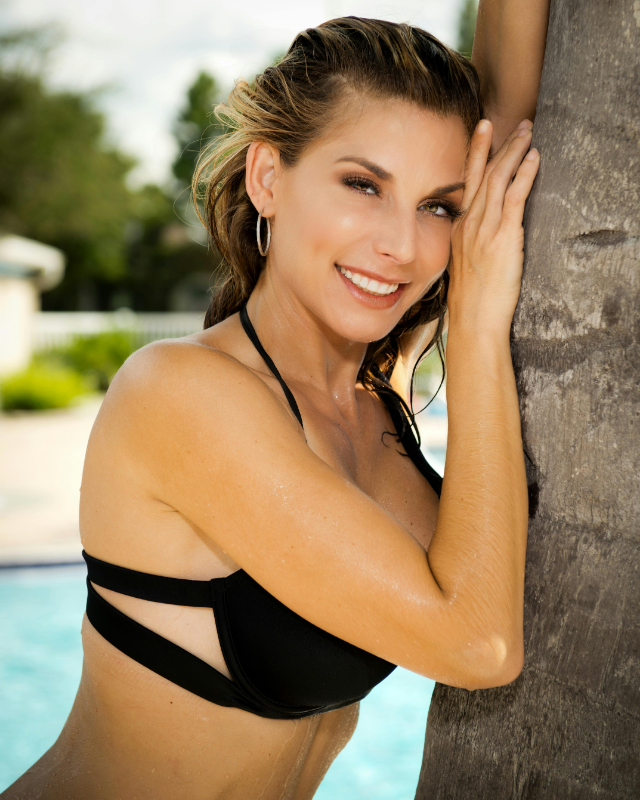Carefully examine the image and provide an in-depth answer to the question: What is the woman leaning against?

In the image, the woman is standing by a pool and she is leaning against something. Upon closer inspection, it is clear that she is leaning against a palm tree, which enhances the summery vibe of the setting.